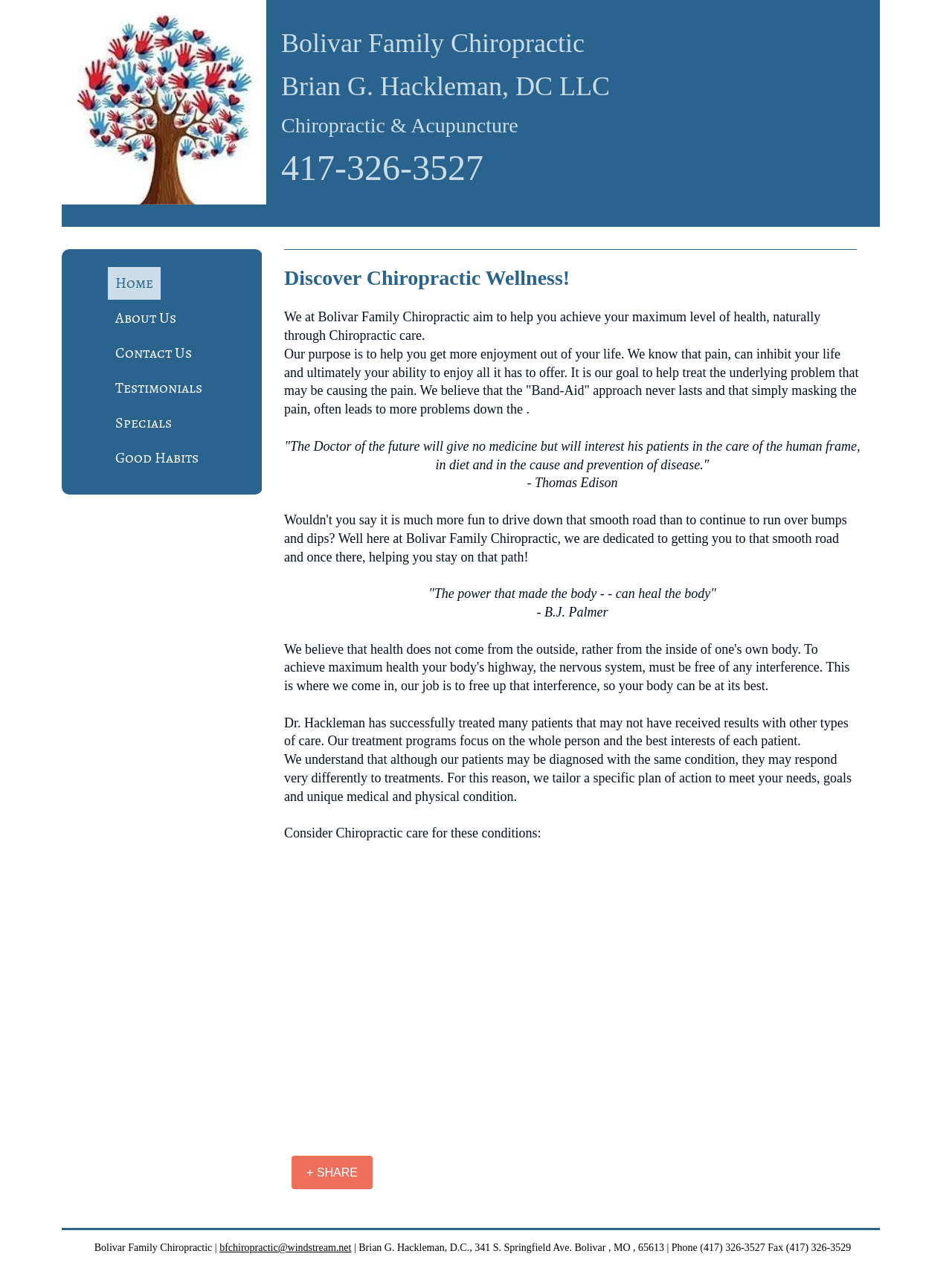Can you specify the bounding box coordinates of the area that needs to be clicked to fulfill the following instruction: "Click on the '+ SHARE' link"?

[0.306, 0.907, 0.391, 0.934]